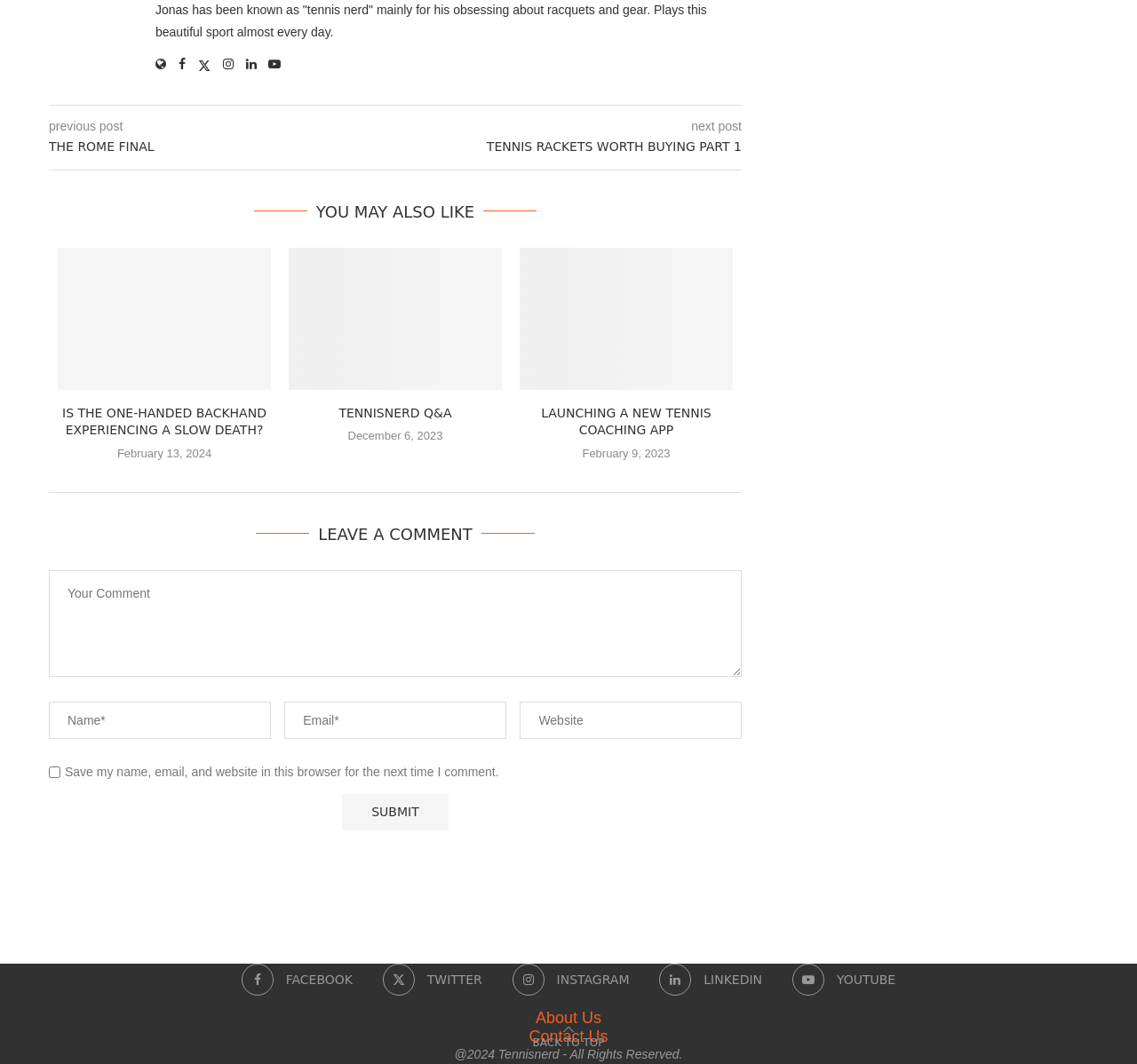Predict the bounding box of the UI element that fits this description: "The Rome final".

[0.043, 0.13, 0.348, 0.147]